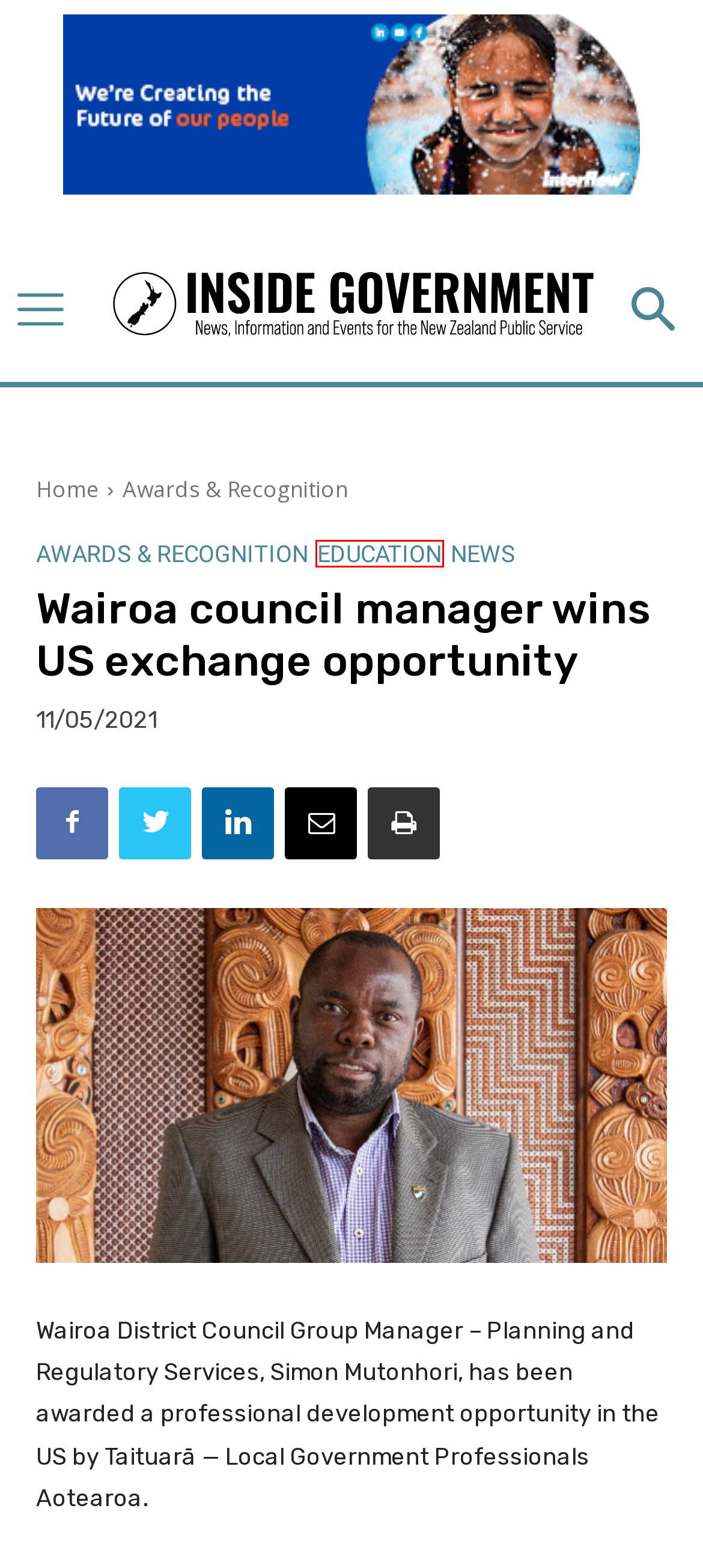Provided is a screenshot of a webpage with a red bounding box around an element. Select the most accurate webpage description for the page that appears after clicking the highlighted element. Here are the candidates:
A. Waikato backs freshwater recommendations - Inside Government NZ
B. Education Archives - Inside Government NZ
C. Procurement Archives - Inside Government NZ
D. Events Calendar - Inside Government NZ
E. Awards & Recognition Archives - Inside Government NZ
F. News Archives - Inside Government NZ
G. Emergency Services Archives - Inside Government NZ
H. Security Archives - Inside Government NZ

B